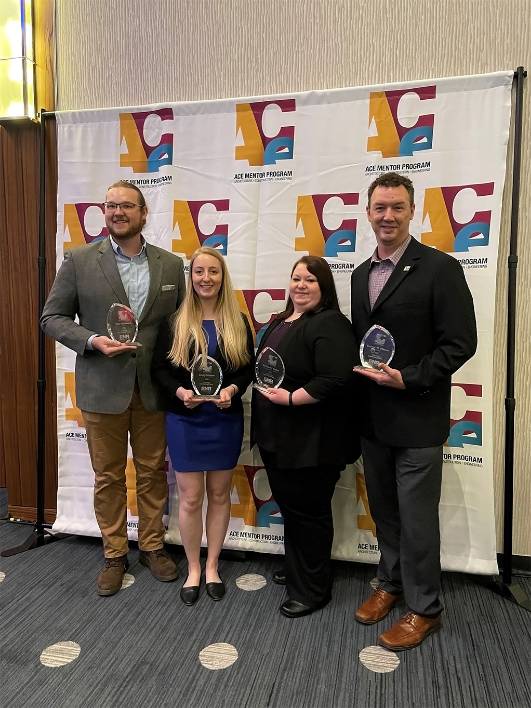Detail everything you observe in the image.

The image captures a group of four individuals proudly holding their awards at a ceremony celebrating the ACE Mentor Program, which is dedicated to introducing students to careers in architecture, construction, and engineering. Positioned against a backdrop adorned with the ACE Mentor Program logo, the award recipients showcase their achievements and contributions to the program. The setting reflects a formal recognition event, highlighting the dedication of these mentors who are making significant impacts in their fields and encouraging the next generation of professionals. The photo symbolizes teamwork and success within the ACE community, emphasizing the importance of mentorship in shaping future leaders in the industry.